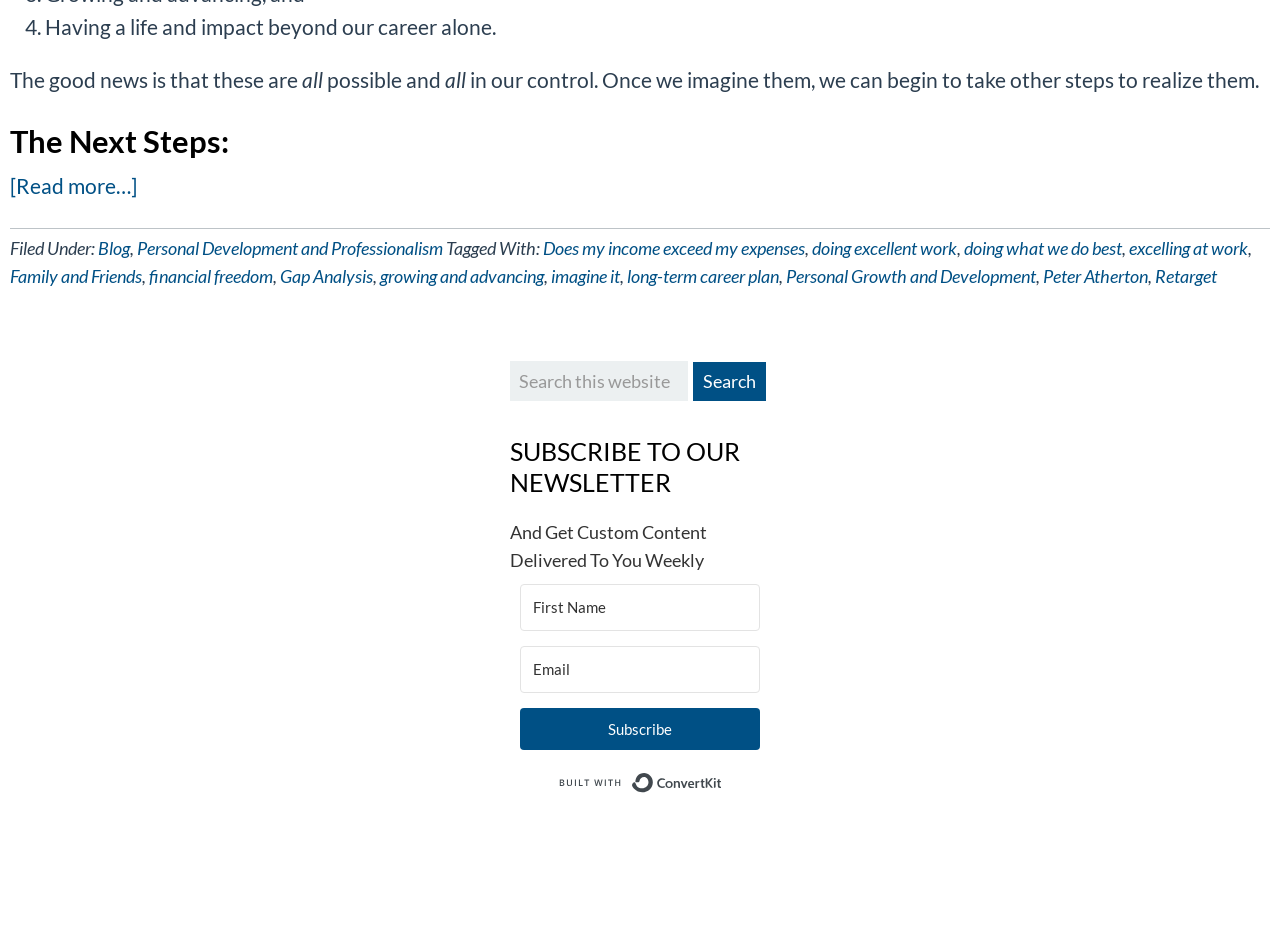Please find the bounding box coordinates of the element that you should click to achieve the following instruction: "Click on the link to Personal Development and Professionalism". The coordinates should be presented as four float numbers between 0 and 1: [left, top, right, bottom].

[0.107, 0.252, 0.346, 0.275]